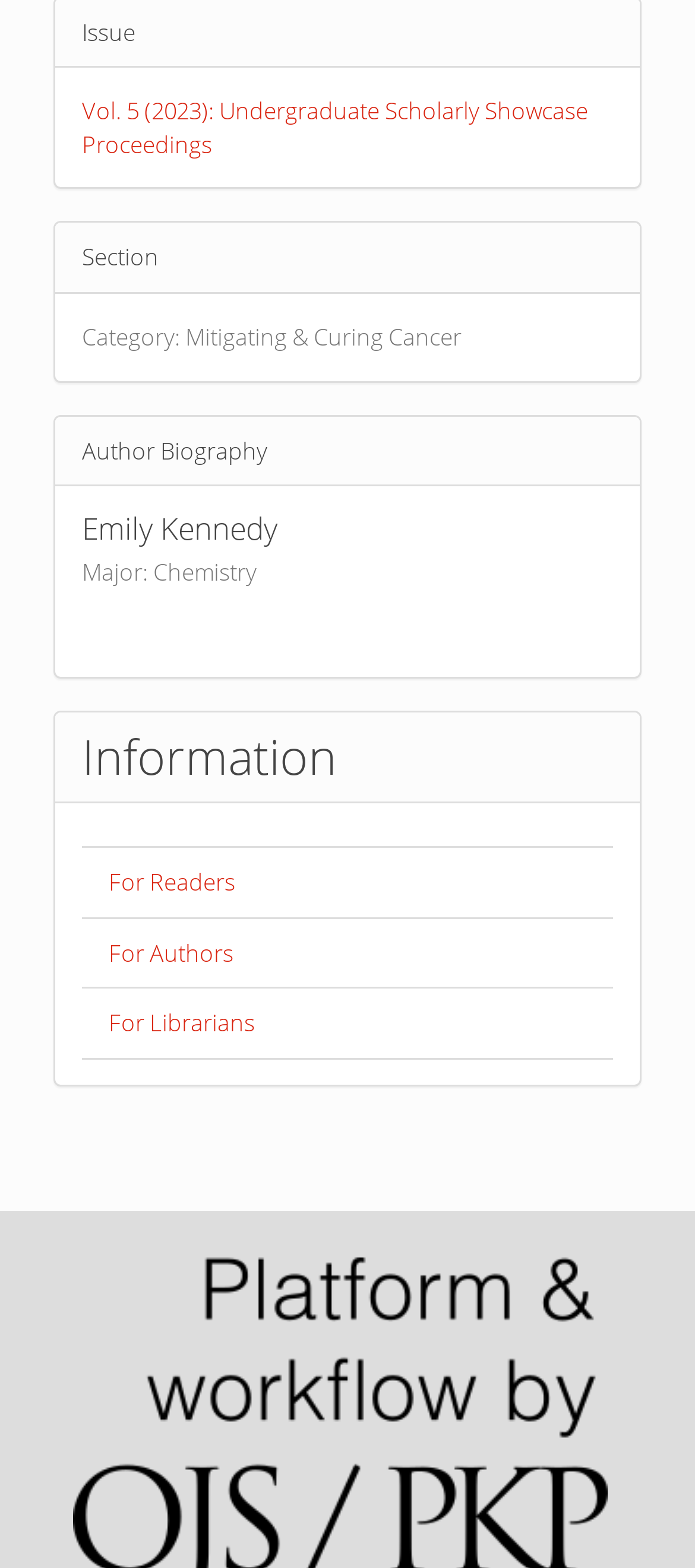What is the volume of the scholarly showcase?
Your answer should be a single word or phrase derived from the screenshot.

Vol. 5 (2023)